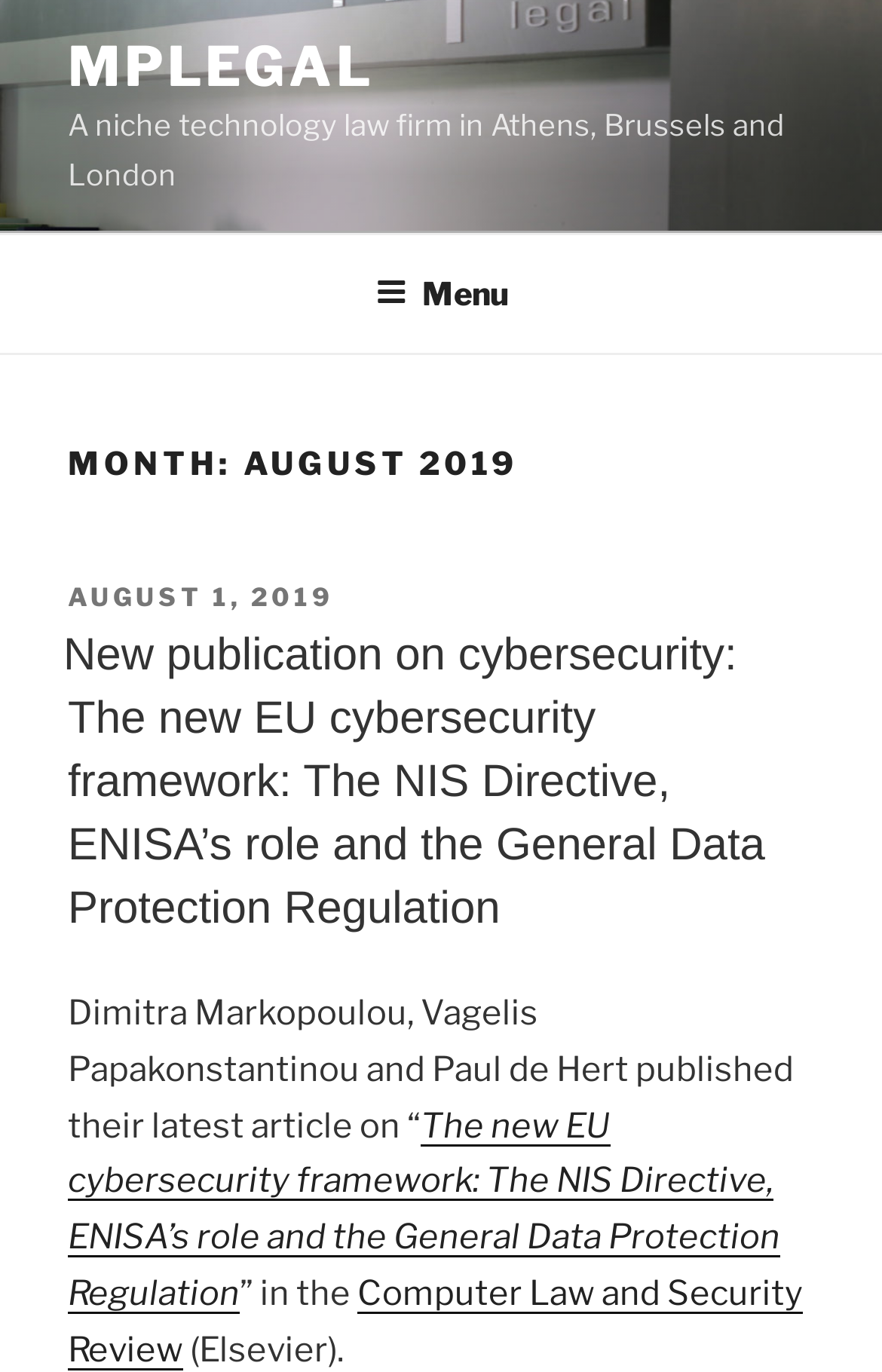Please examine the image and answer the question with a detailed explanation:
What is the topic of the latest publication?

The topic of the latest publication can be inferred from the title of the article, which is 'The new EU cybersecurity framework: The NIS Directive, ENISA’s role and the General Data Protection Regulation'. This title suggests that the publication is related to cybersecurity.